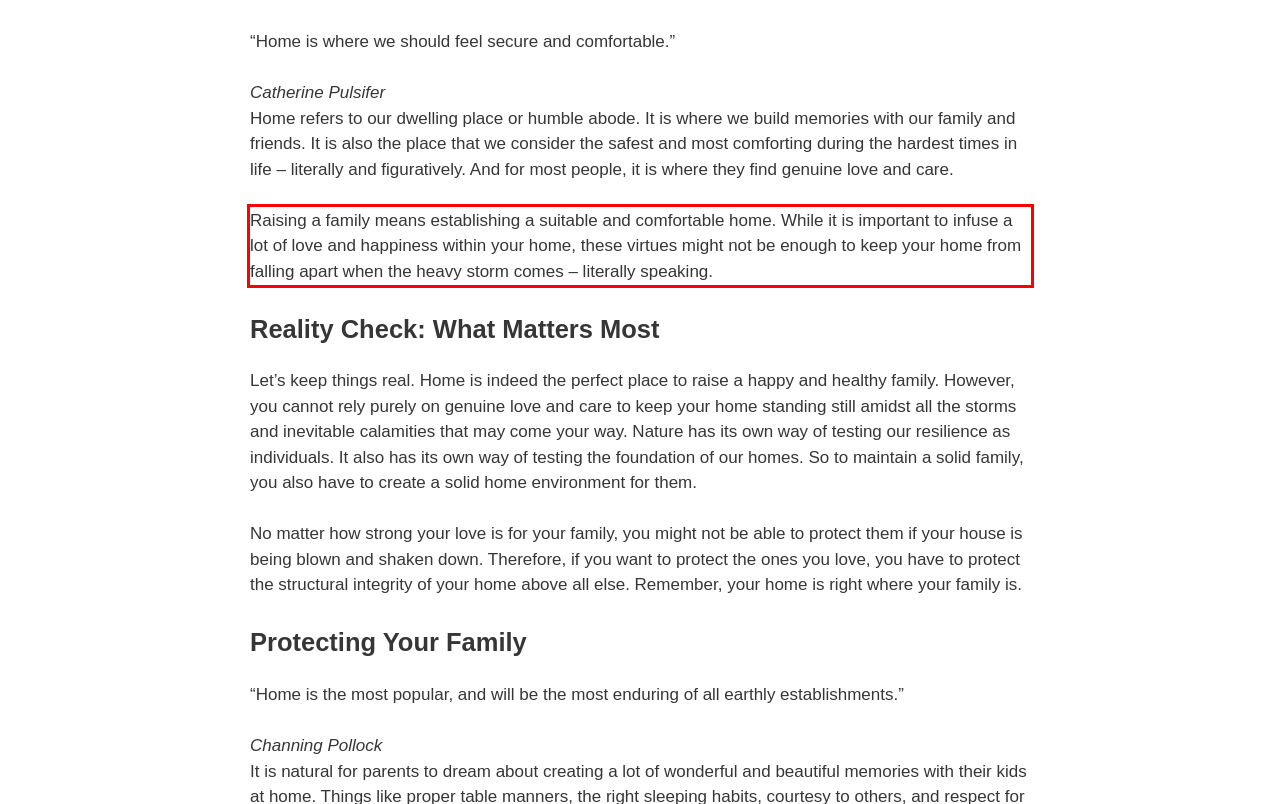Using the provided webpage screenshot, recognize the text content in the area marked by the red bounding box.

Raising a family means establishing a suitable and comfortable home. While it is important to infuse a lot of love and happiness within your home, these virtues might not be enough to keep your home from falling apart when the heavy storm comes – literally speaking.